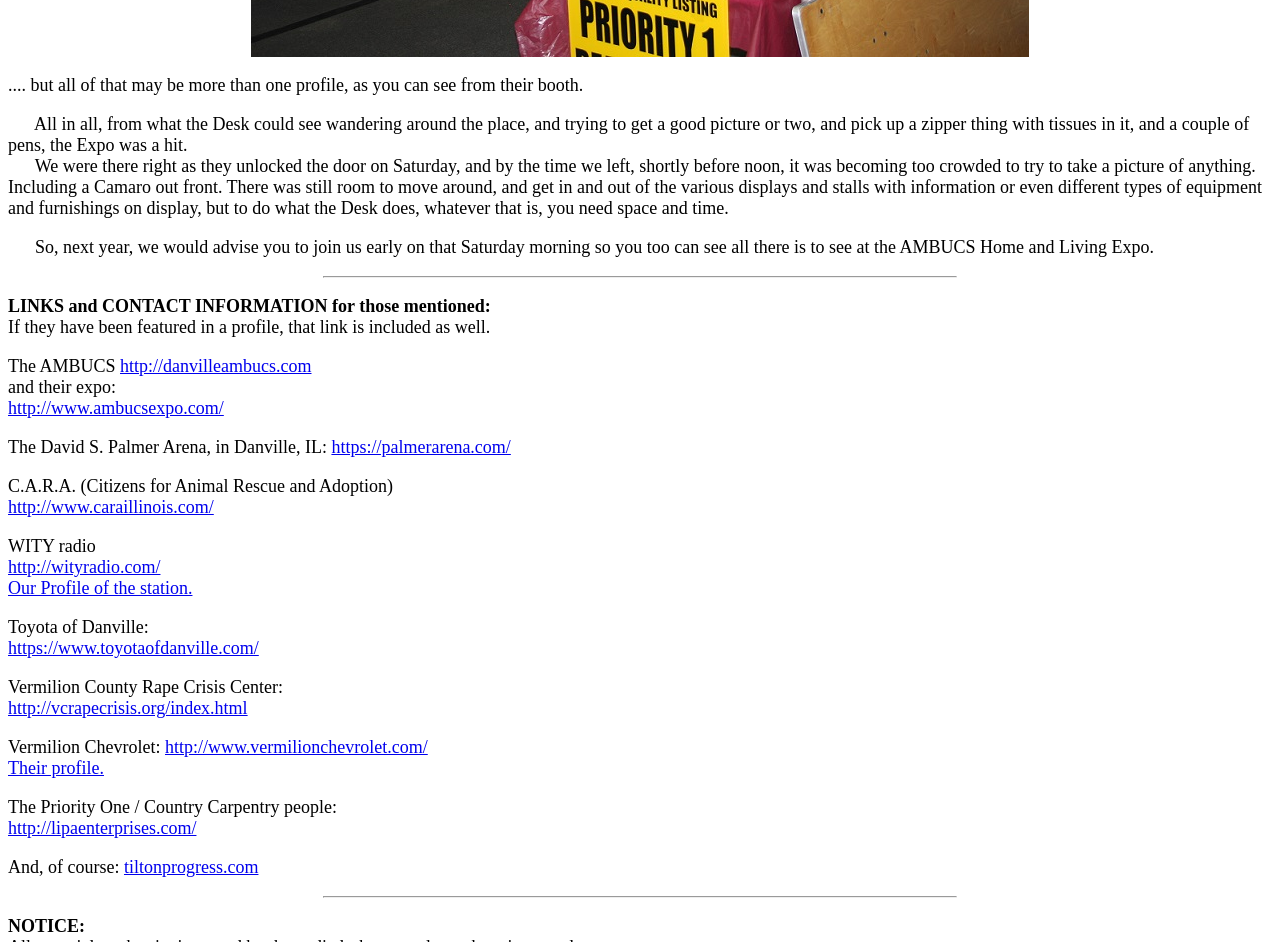What is the purpose of the links provided on the webpage?
Please provide a single word or phrase as the answer based on the screenshot.

To provide more information